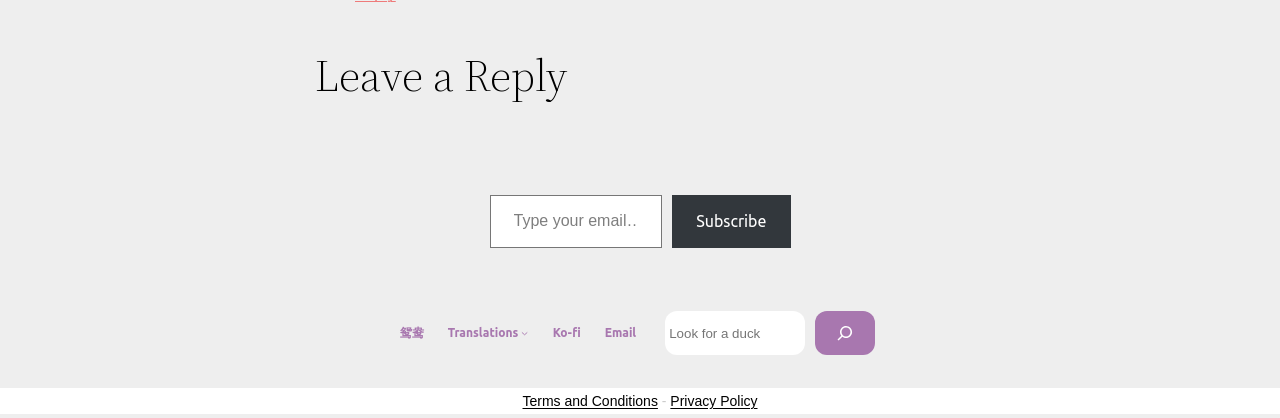Please specify the bounding box coordinates of the clickable region necessary for completing the following instruction: "Leave a reply". The coordinates must consist of four float numbers between 0 and 1, i.e., [left, top, right, bottom].

[0.246, 0.122, 0.754, 0.243]